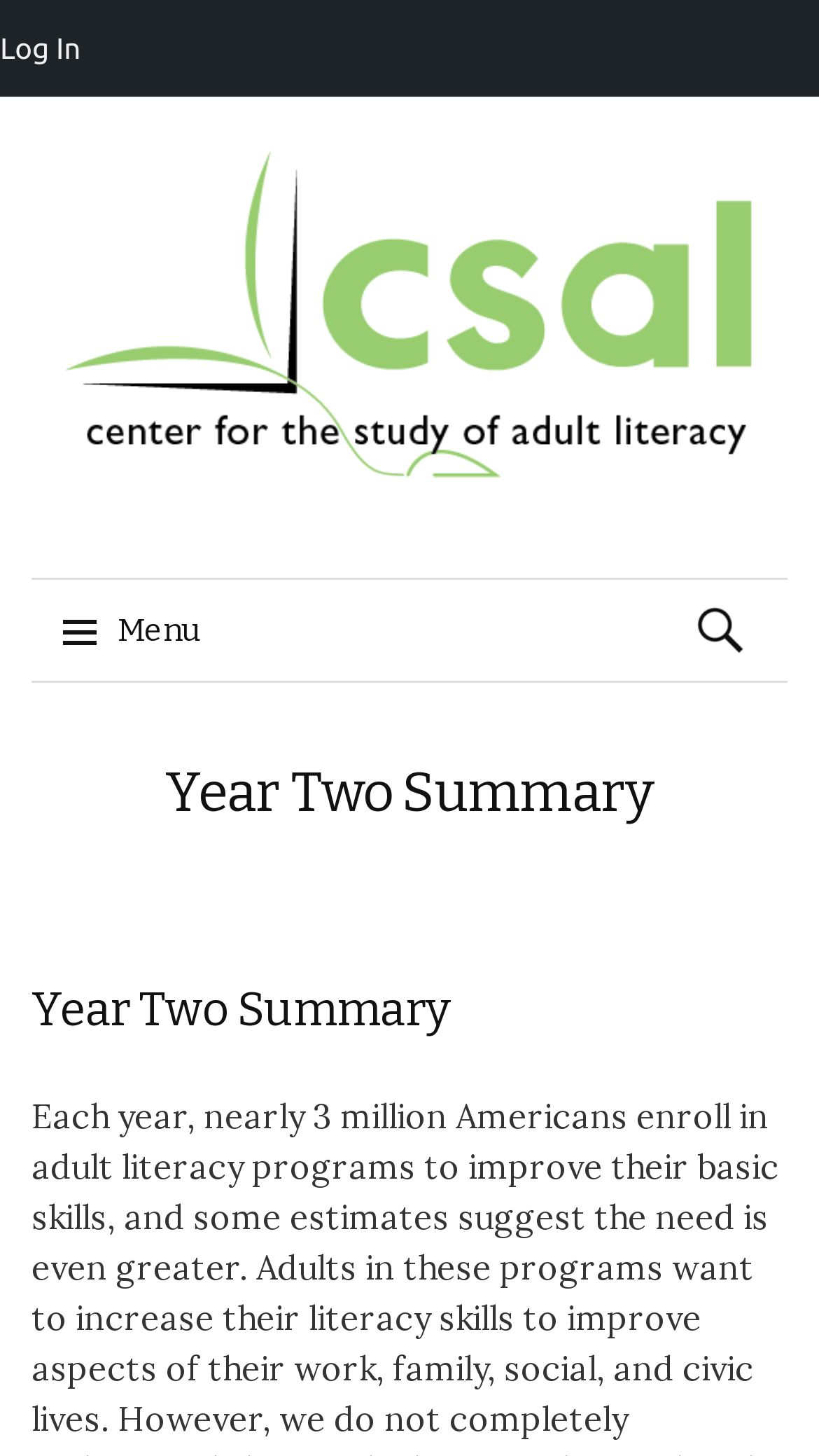What is the purpose of the search box?
Answer the question in as much detail as possible.

The search box is located at the top-right corner of the webpage, and it has a label 'Search for:' next to it, indicating that it is used to search for content within the website.